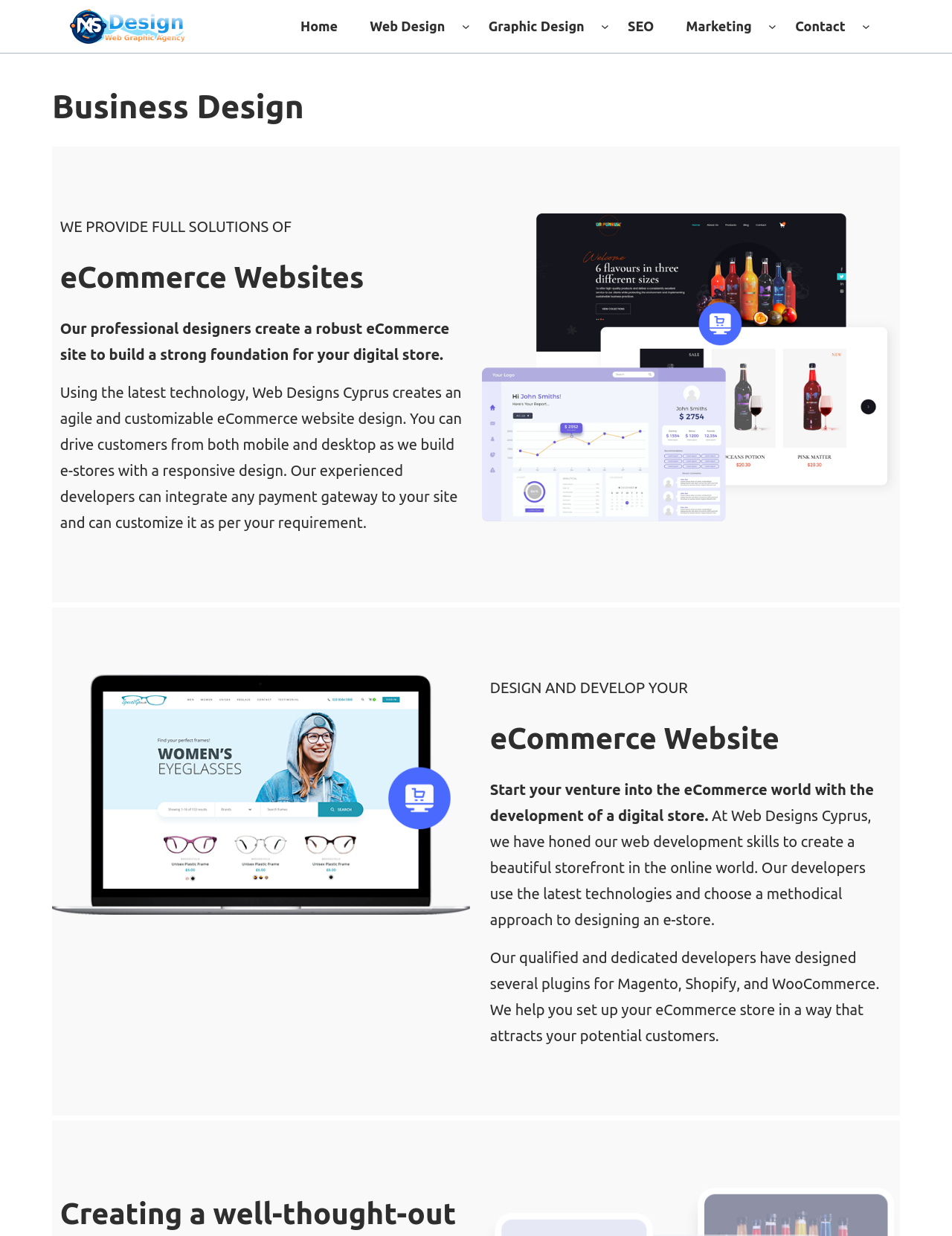Generate a thorough caption that explains the contents of the webpage.

The webpage is about Business Design, specifically focusing on Cyprus Design. At the top-left corner, there is a link and an image with the text "Cyprus Design". 

Below this, there is a navigation header with several links, including "Home", "Web Design", "Graphic Design", "SEO", "Marketing", and "Contact". Each of these links has a corresponding button that can be expanded to reveal submenus.

To the right of the navigation header, there is a large heading that reads "Business Design". Below this heading, there is a paragraph of text that starts with "WE PROVIDE FULL SOLUTIONS OF". 

Further down, there is a section focused on eCommerce websites. This section has a heading that reads "eCommerce Websites" and includes several paragraphs of text that describe the services offered by Web Designs Cyprus, including creating robust eCommerce sites, using the latest technology, and integrating payment gateways. 

On the right side of this section, there is a figure or image. Below this, there is another section that appears to be related to designing and developing eCommerce websites. This section has a heading that reads "eCommerce Website" and includes several paragraphs of text that describe the services offered, including developing digital stores and designing beautiful storefronts. 

On the left side of this section, there is another figure or image. Overall, the webpage appears to be a business website that provides information about the services offered by Web Designs Cyprus, with a focus on eCommerce website design and development.